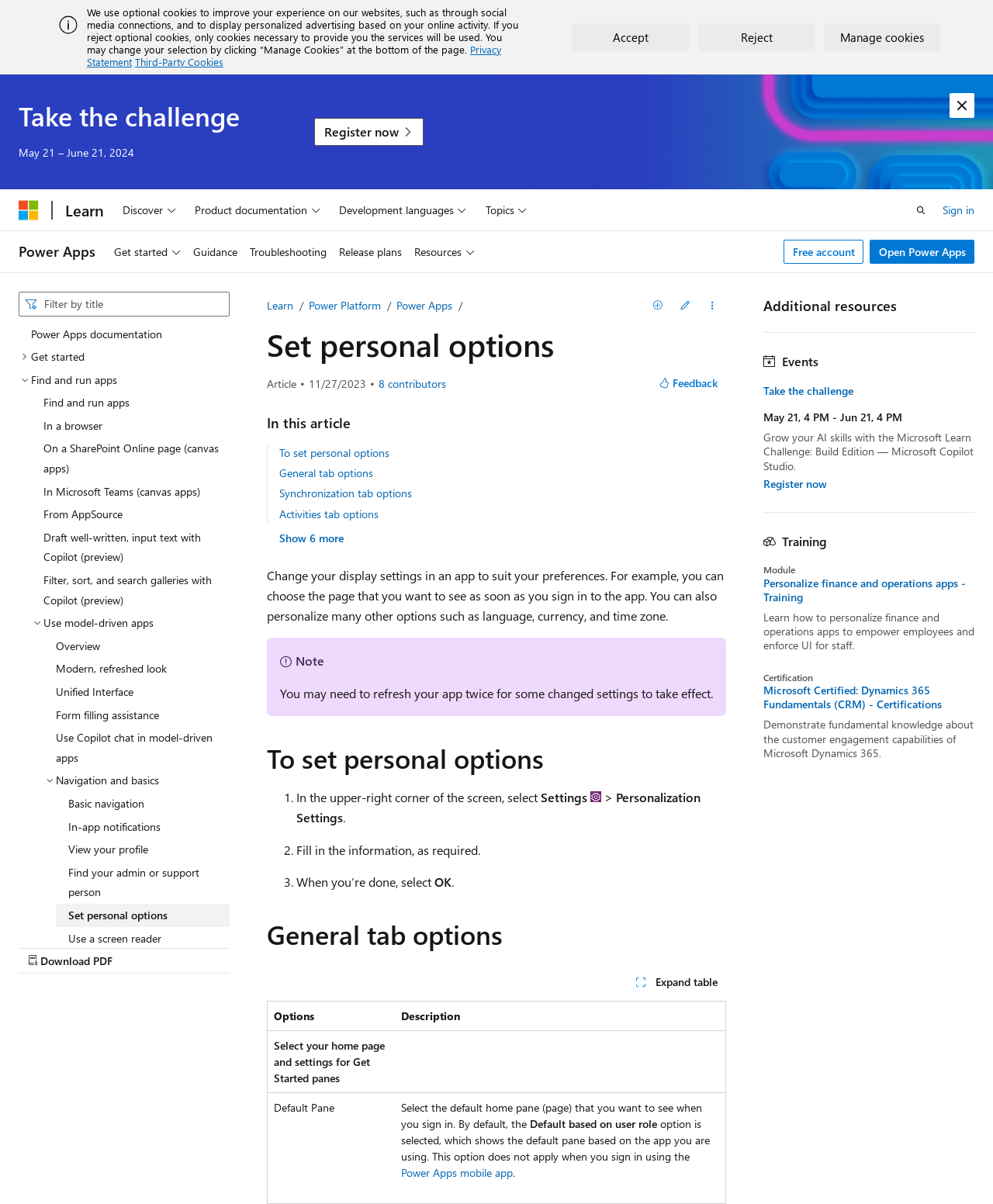Find the bounding box coordinates of the element's region that should be clicked in order to follow the given instruction: "Search for something". The coordinates should consist of four float numbers between 0 and 1, i.e., [left, top, right, bottom].

[0.019, 0.242, 0.231, 0.263]